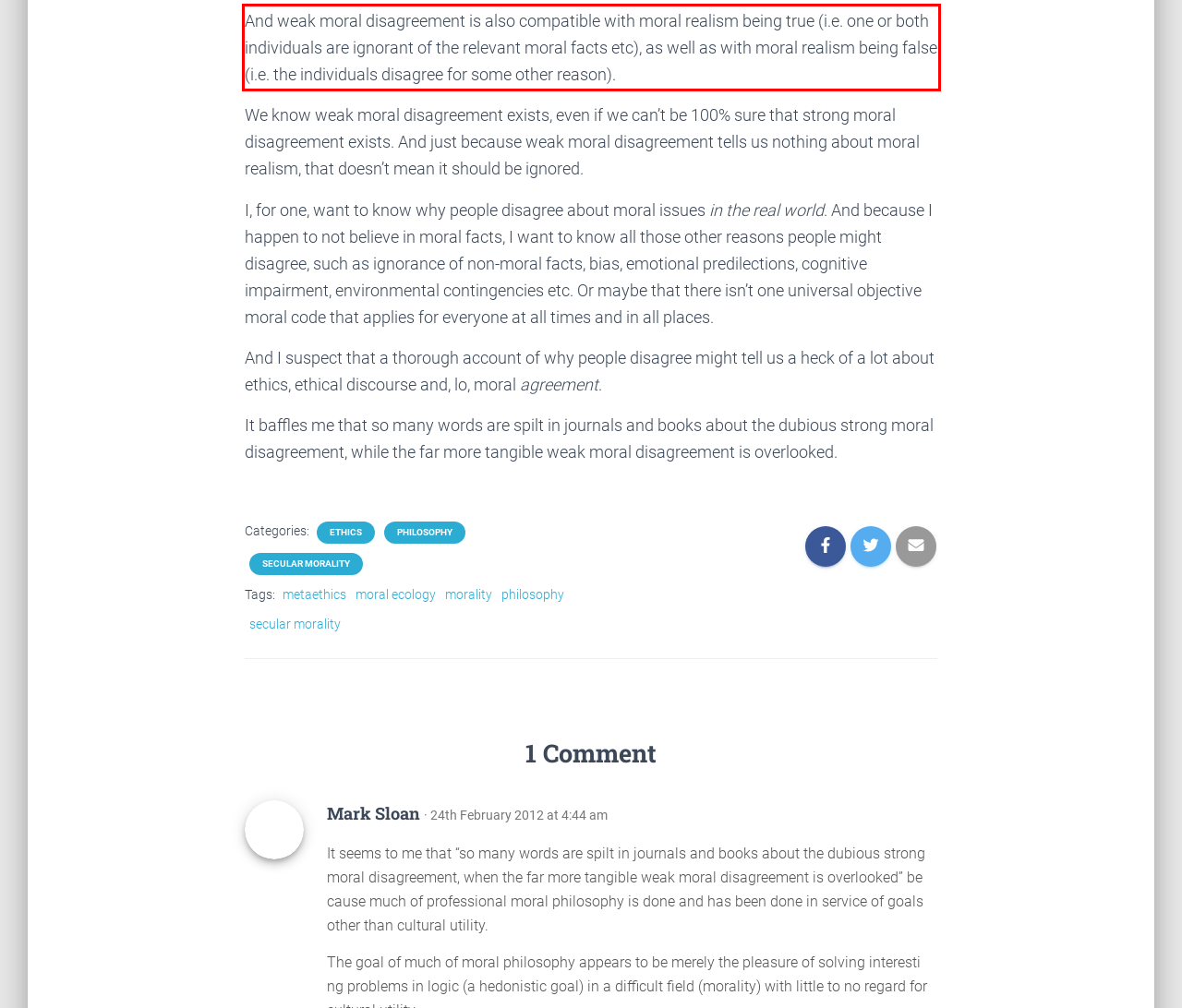Given a screenshot of a webpage with a red bounding box, please identify and retrieve the text inside the red rectangle.

And weak moral disagreement is also compatible with moral realism being true (i.e. one or both individuals are ignorant of the relevant moral facts etc), as well as with moral realism being false (i.e. the individuals disagree for some other reason).